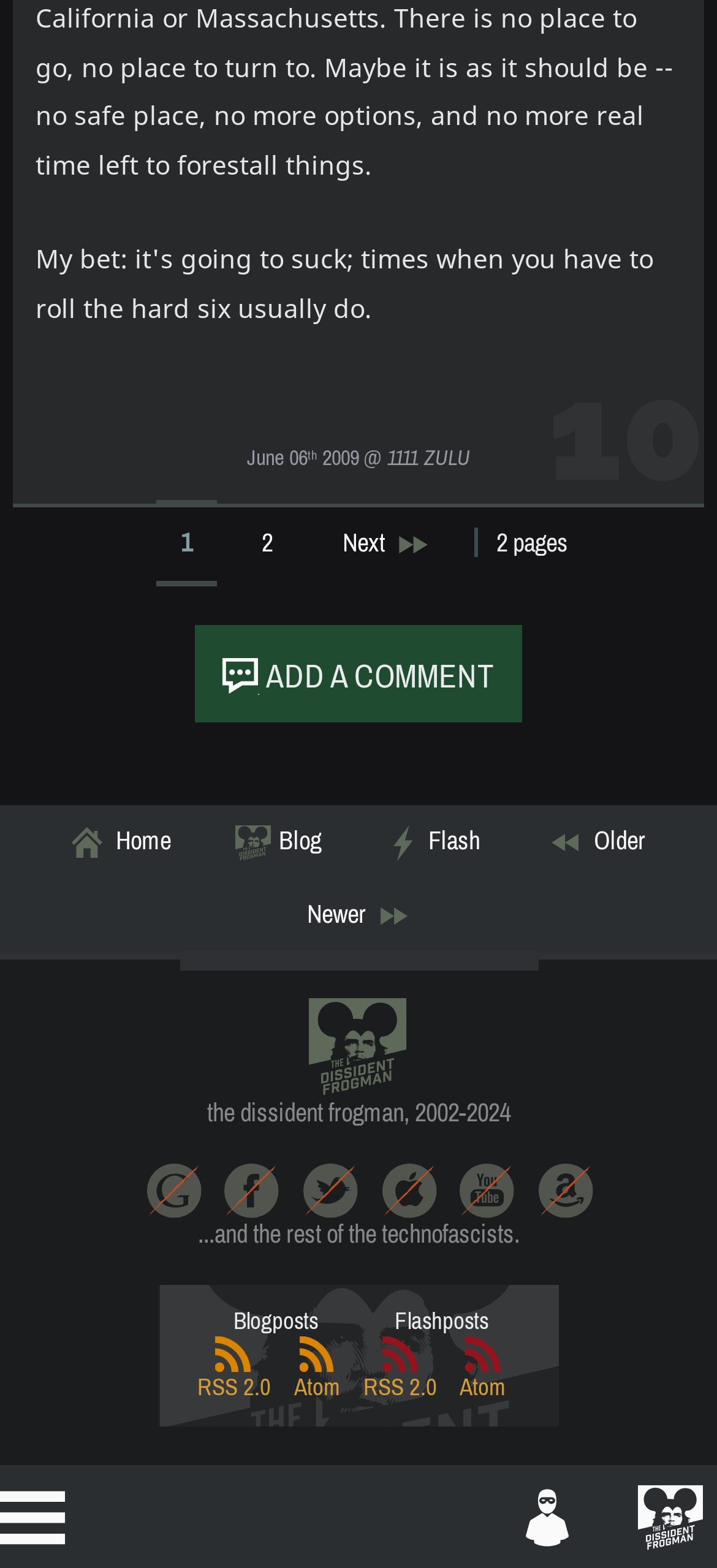Given the element description "RSS 2.0" in the screenshot, predict the bounding box coordinates of that UI element.

[0.269, 0.852, 0.384, 0.895]